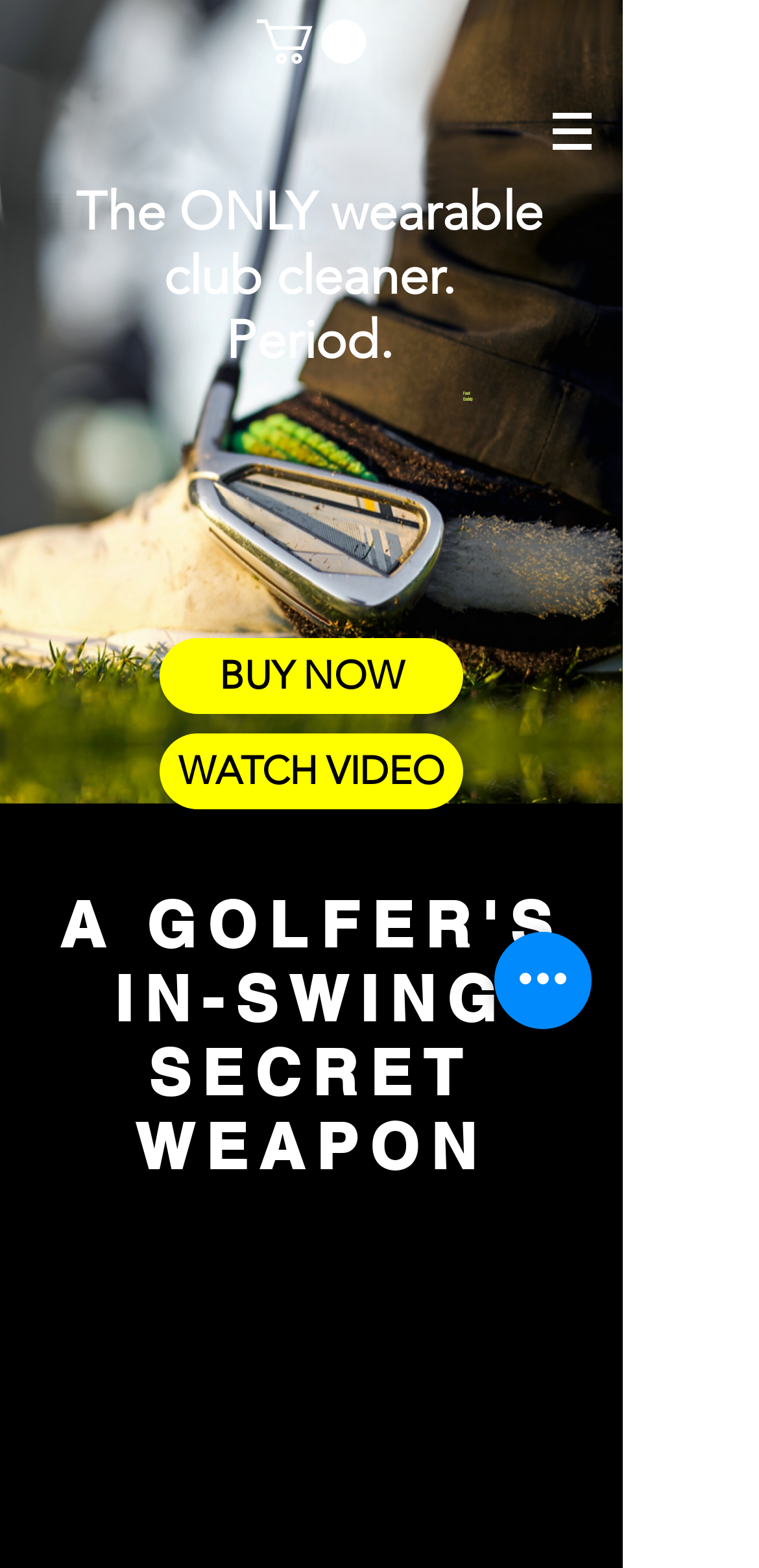What is the name of the product?
Based on the image, provide your answer in one word or phrase.

Foot Caddy